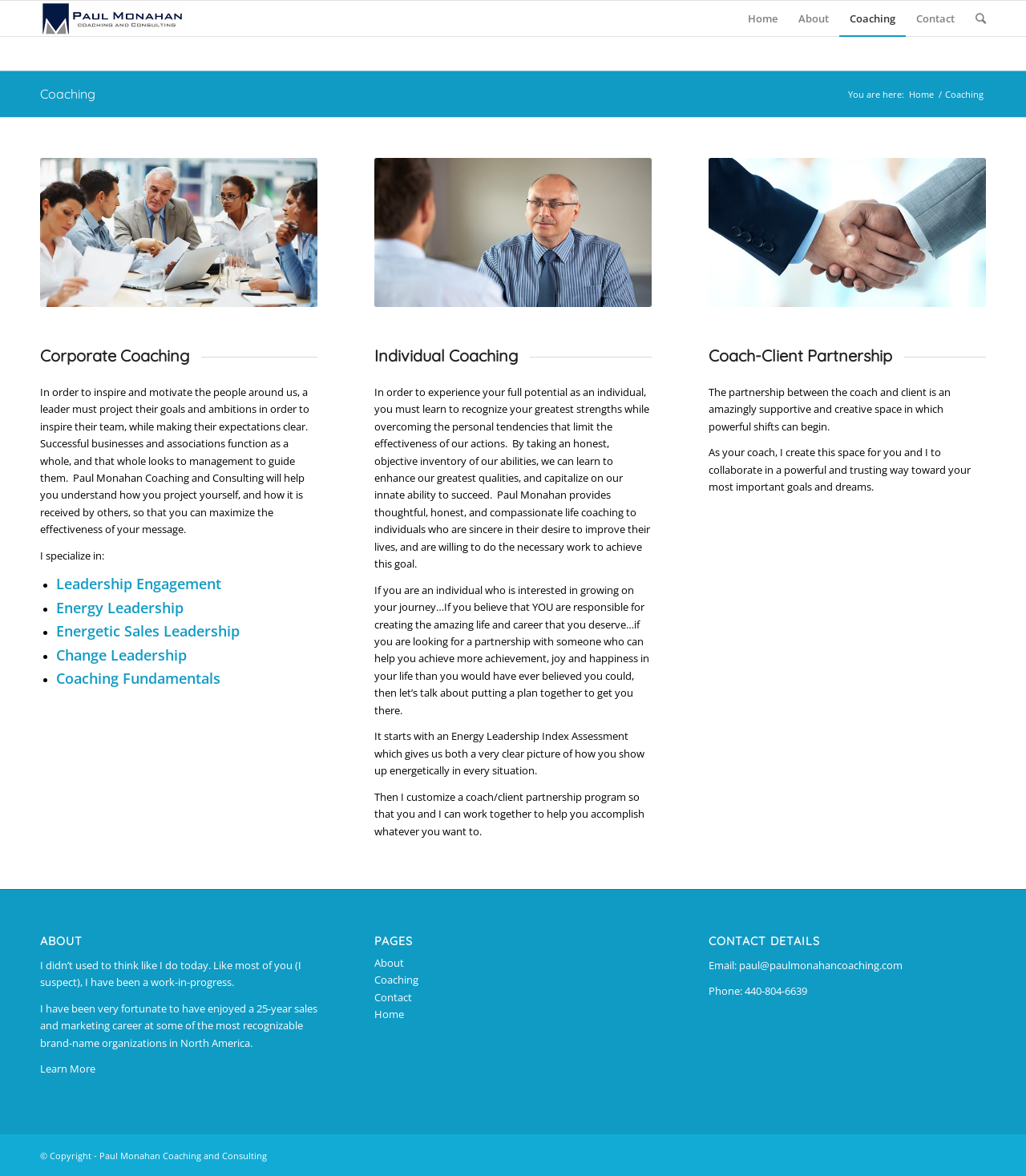What is the purpose of the Energy Leadership Index Assessment?
Look at the screenshot and give a one-word or phrase answer.

To get a clear picture of how one shows up energetically